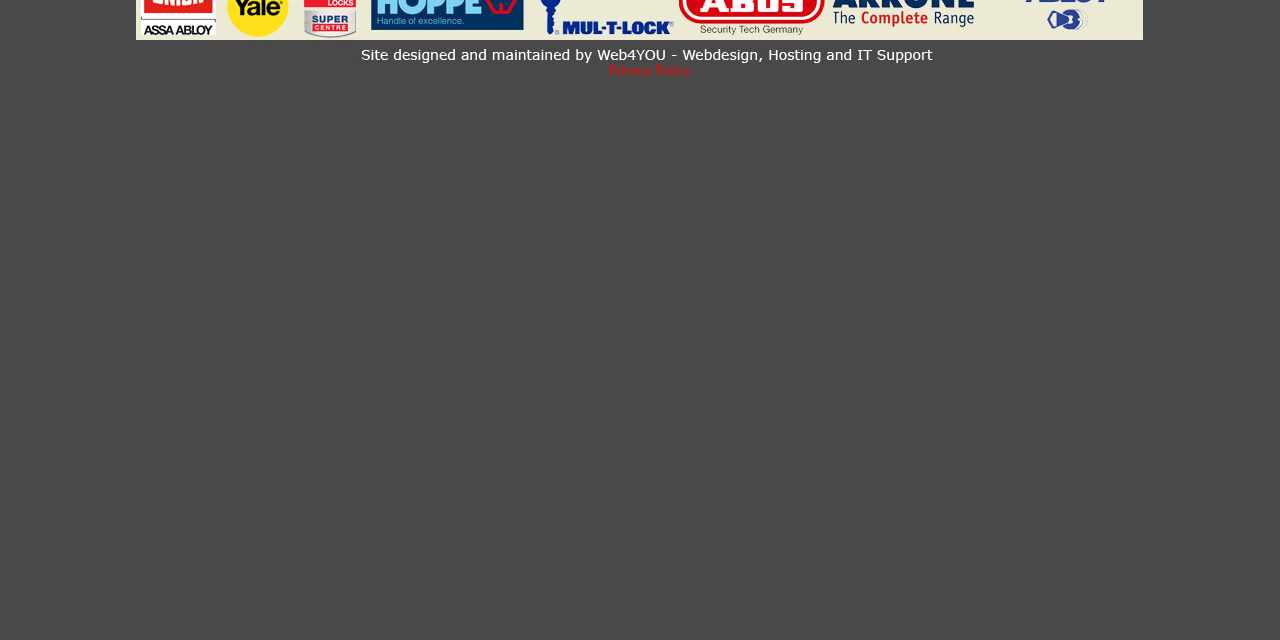Identify the bounding box for the UI element described as: "Privacy Policy". Ensure the coordinates are four float numbers between 0 and 1, formatted as [left, top, right, bottom].

[0.476, 0.098, 0.54, 0.122]